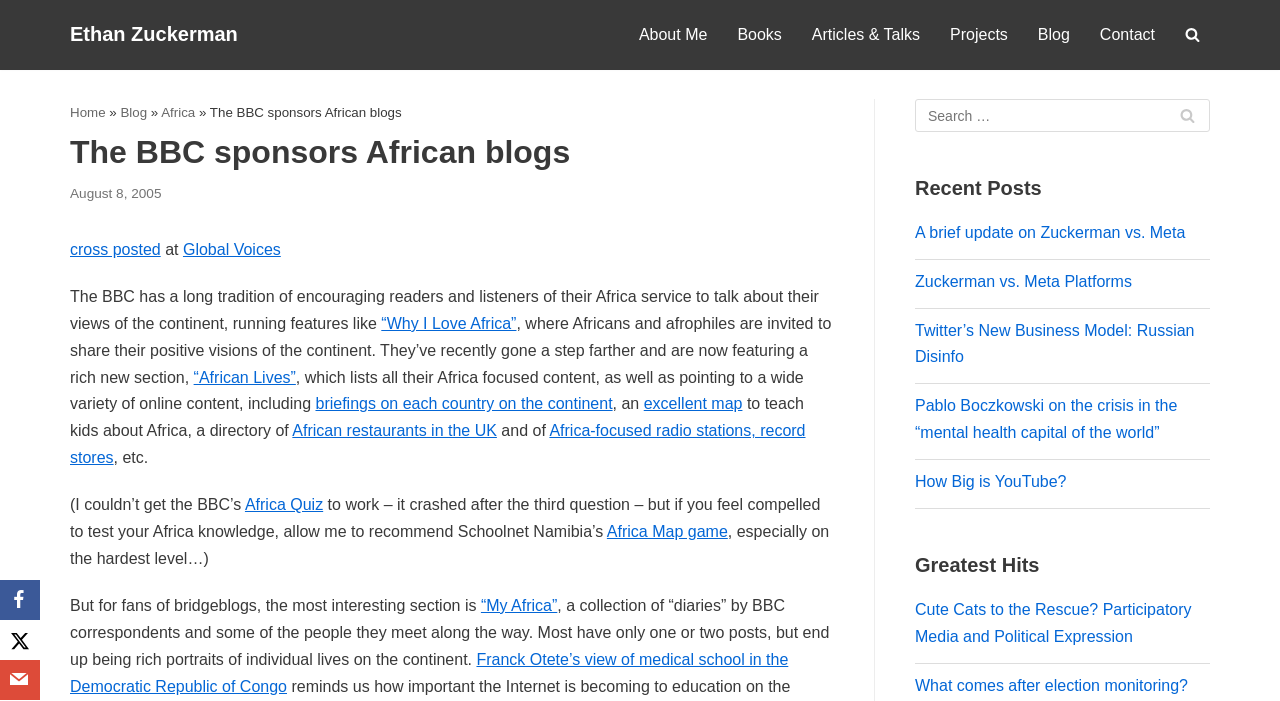How many links are there in the primary menu?
Give a single word or phrase answer based on the content of the image.

7